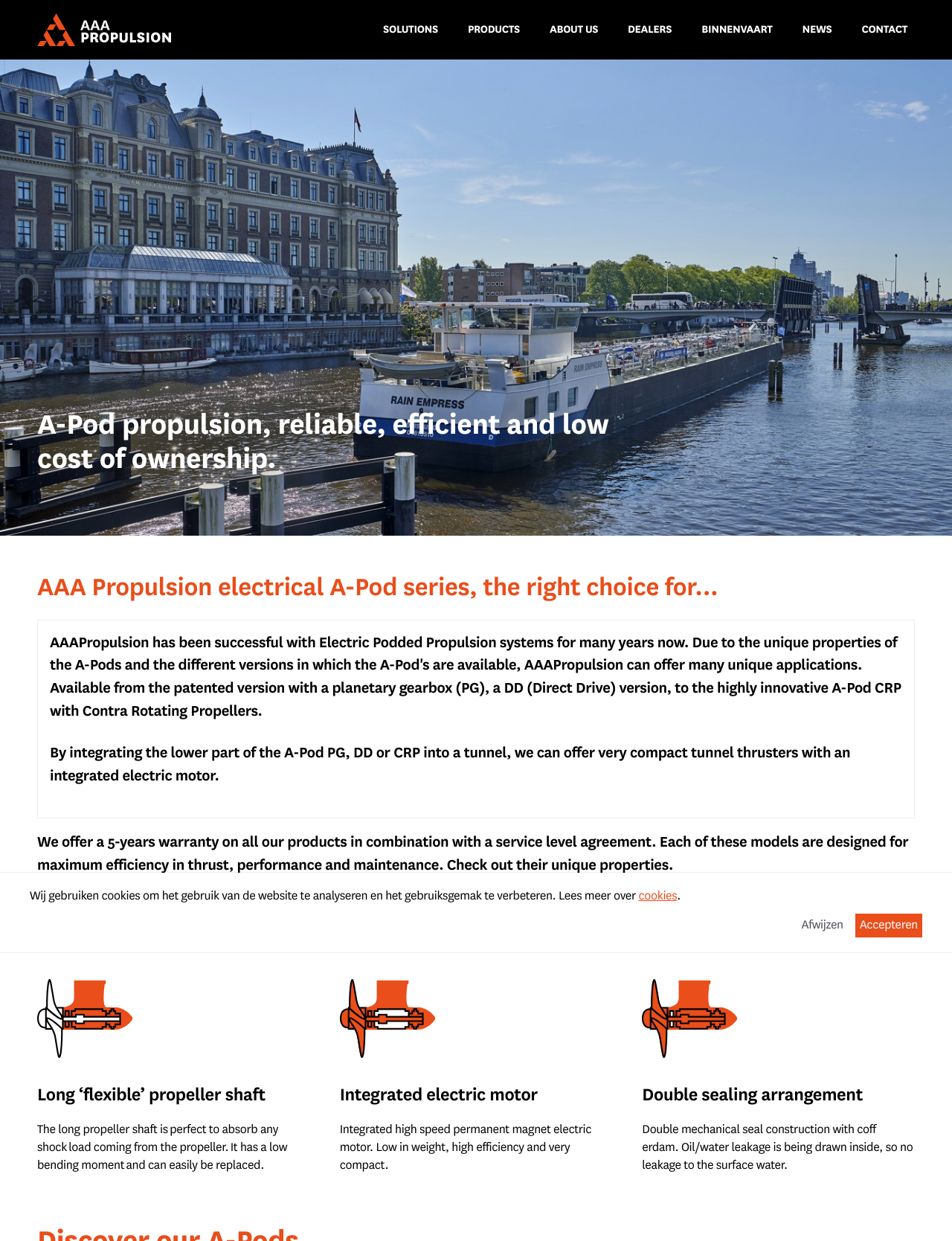Can you pinpoint the bounding box coordinates for the clickable element required for this instruction: "View the image of the Double sealing arrangement"? The coordinates should be four float numbers between 0 and 1, i.e., [left, top, right, bottom].

[0.674, 0.782, 0.774, 0.859]